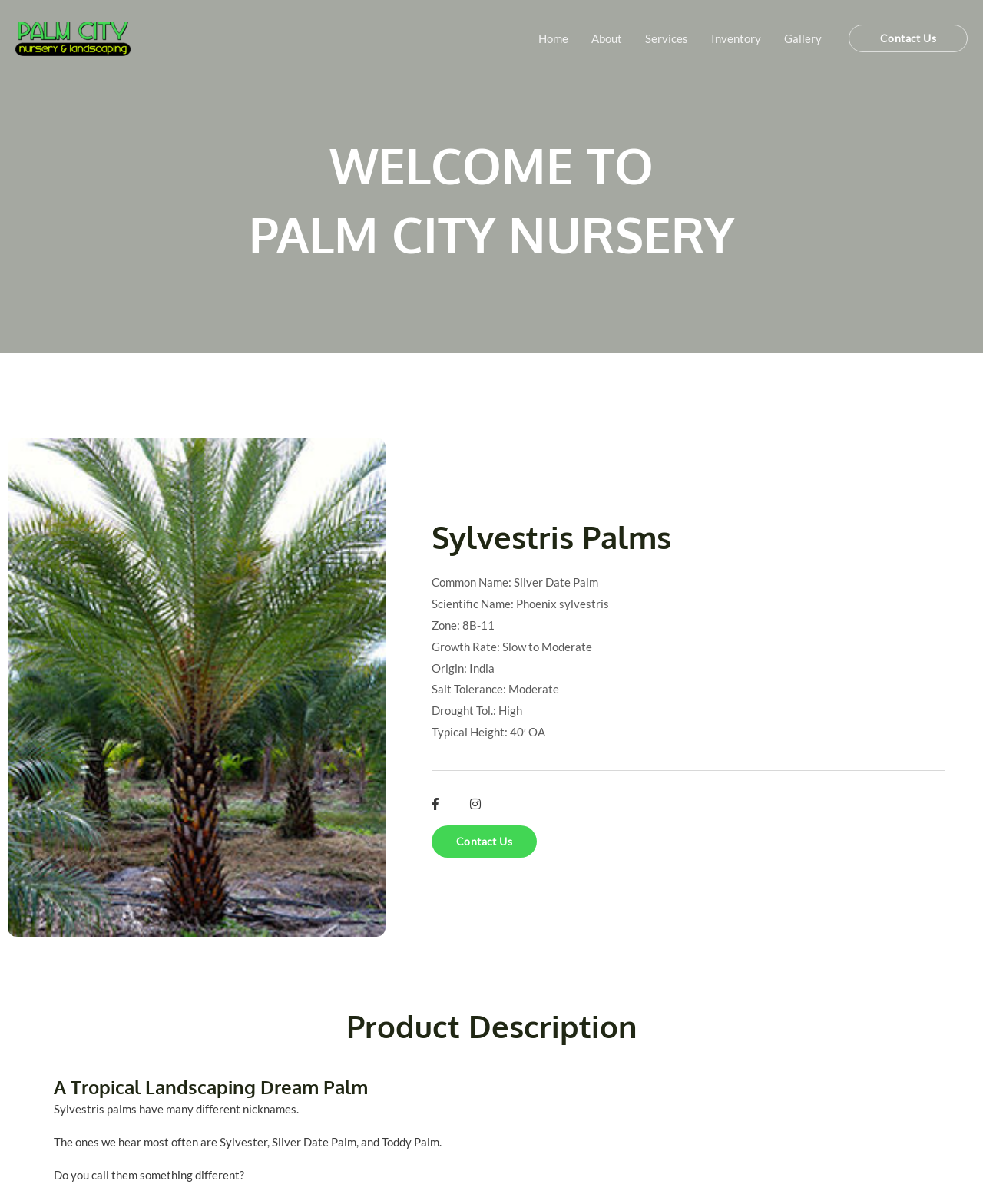Illustrate the webpage's structure and main components comprehensively.

The webpage is about Sylvestris Palms, a type of palm tree, and is part of the Palm City website. At the top left, there is a link to "Palm City" accompanied by a small image. 

On the top right, there is a navigation menu with five links: "Home", "About", "Services", "Inventory", and "Gallery". 

Below the navigation menu, there is a prominent heading that reads "WELCOME TO PALM CITY NURSERY". 

Further down, there is a section dedicated to Sylvestris Palms, with a heading that reads "Sylvestris Palms". This section contains several lines of text that provide information about the palm tree, including its common name, scientific name, zone, growth rate, origin, salt tolerance, drought tolerance, and typical height. 

To the right of this section, there are two empty links, and a "Contact Us" link. 

At the bottom of the page, there is a section with a heading that reads "Product Description", followed by a subheading that reads "A Tropical Landscaping Dream Palm". This section contains three paragraphs of text that describe the Sylvestris palm tree in more detail. 

Finally, at the bottom right, there is another "Contact Us" link.